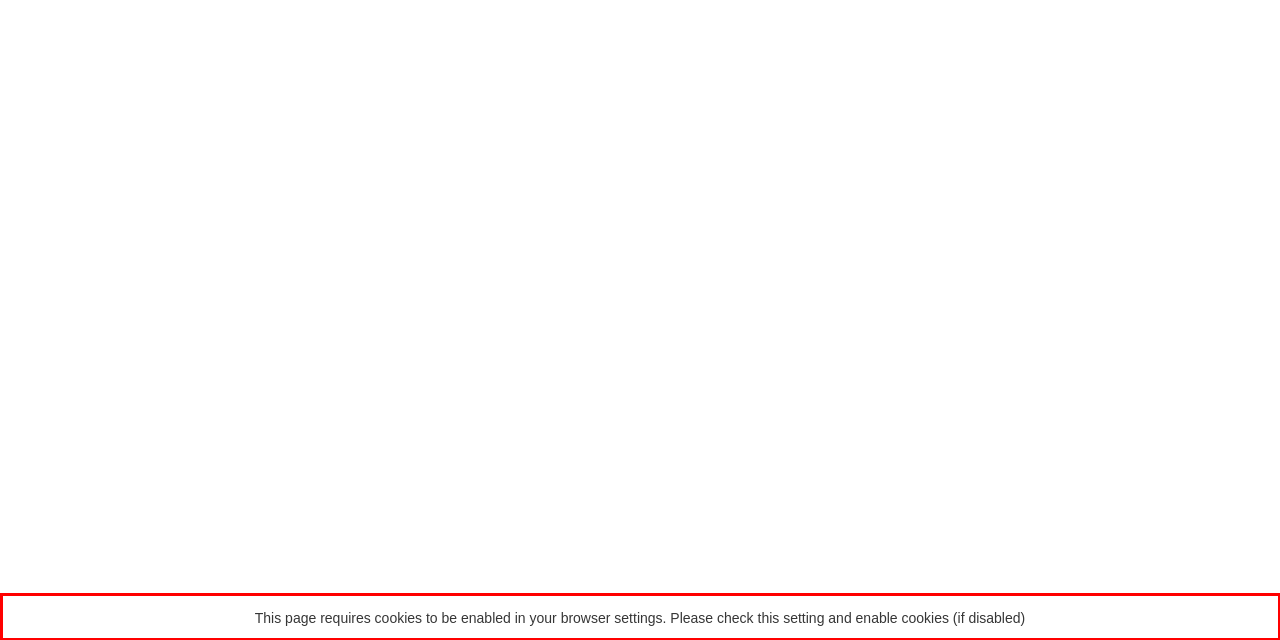From the provided screenshot, extract the text content that is enclosed within the red bounding box.

This page requires cookies to be enabled in your browser settings. Please check this setting and enable cookies (if disabled)